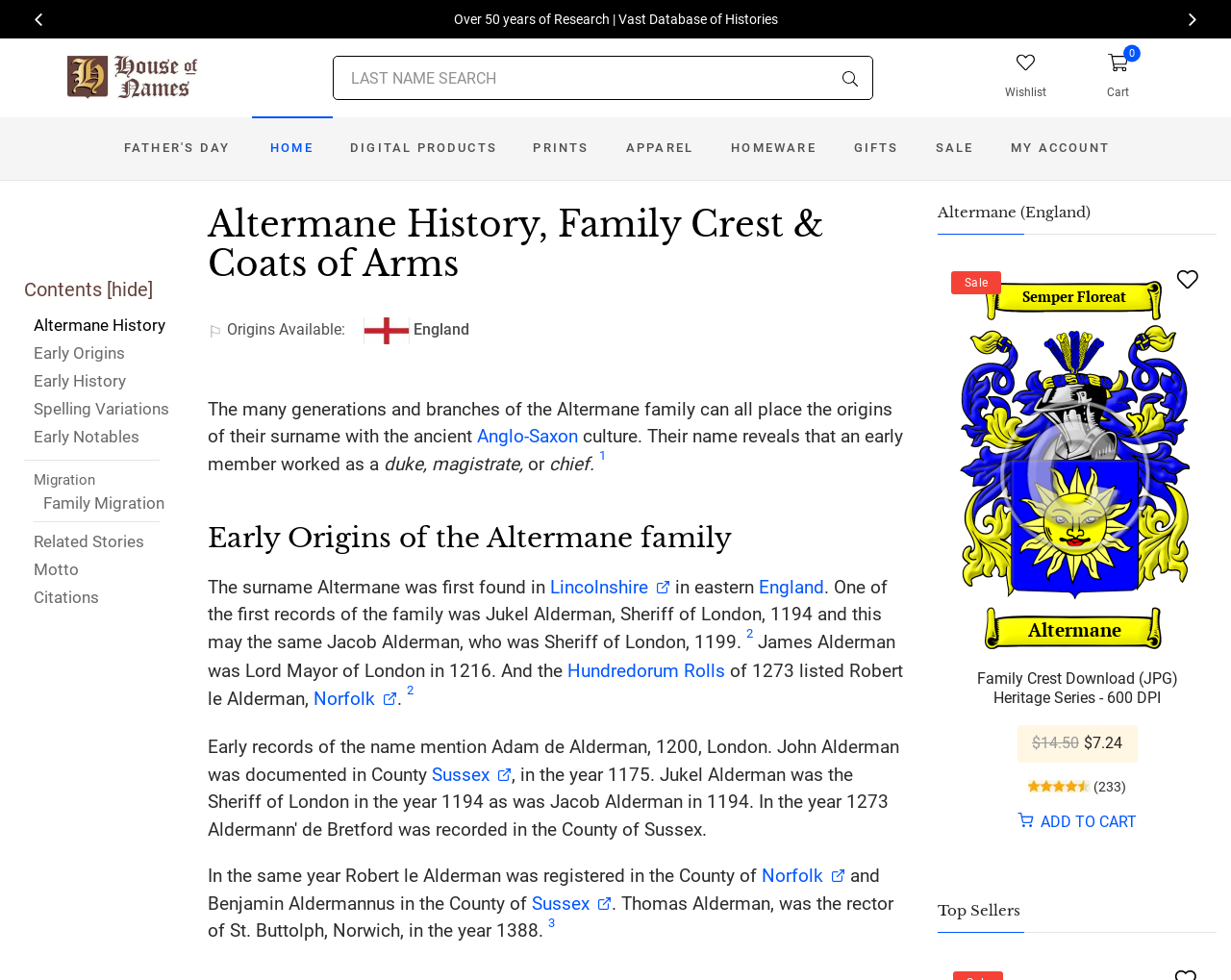Give a one-word or short phrase answer to the question: 
What is the origin of the surname Altermane?

English